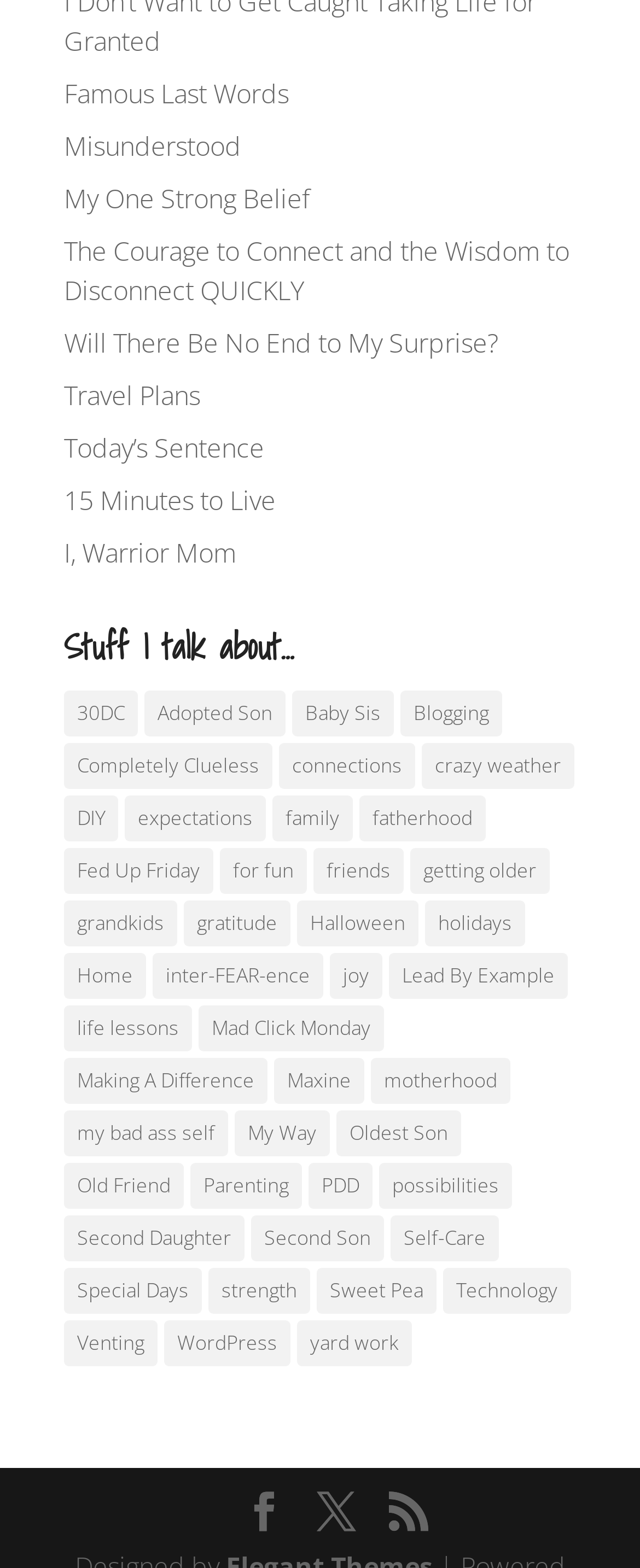Please examine the image and provide a detailed answer to the question: How many items are in the 'crazy weather' category?

I found the link with the text 'crazy weather' and saw that it has '(20 items)' next to it, indicating that there are 20 items in this category.